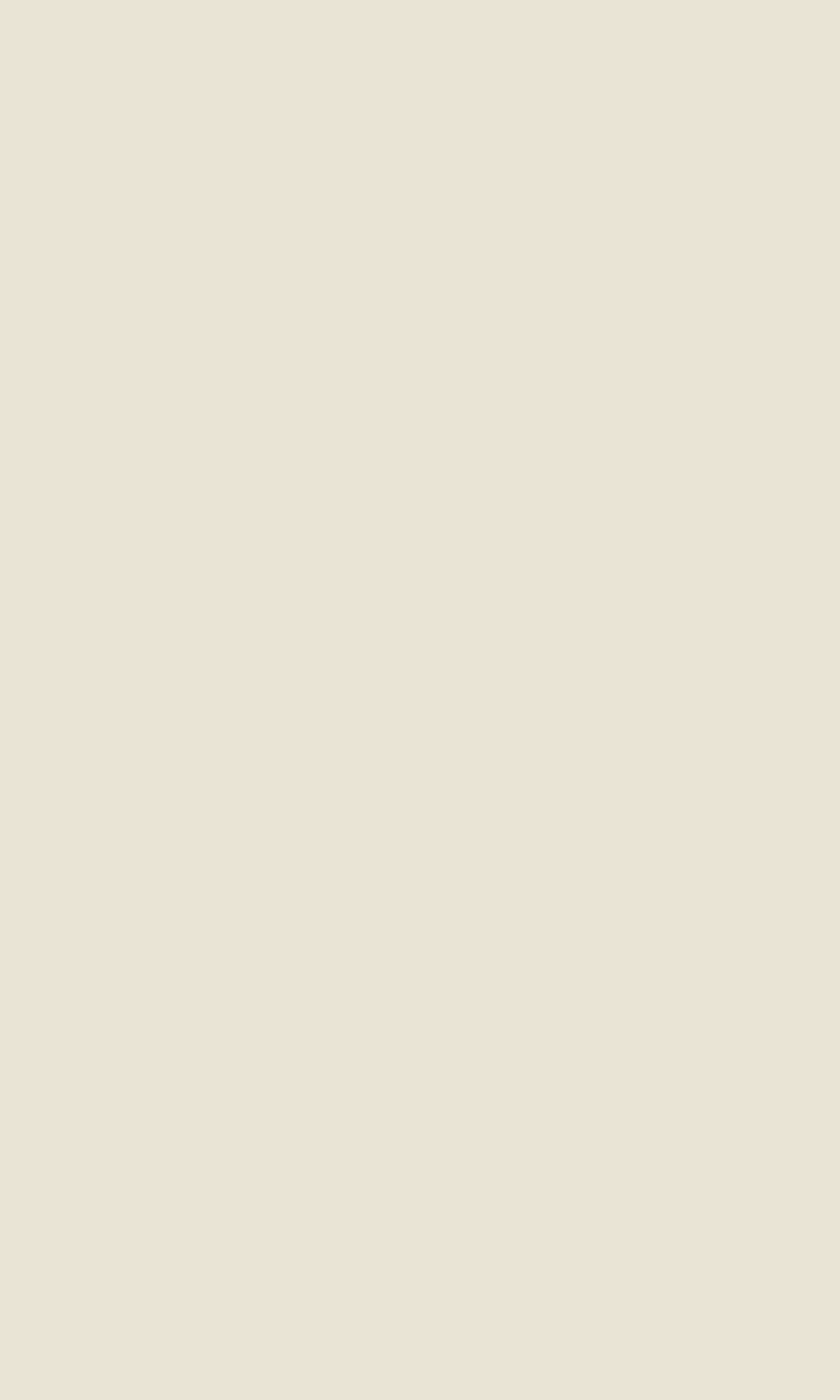What is the name of the virtual showcase mentioned on the webpage?
Look at the screenshot and respond with a single word or phrase.

Agro.br Virtual Showcase